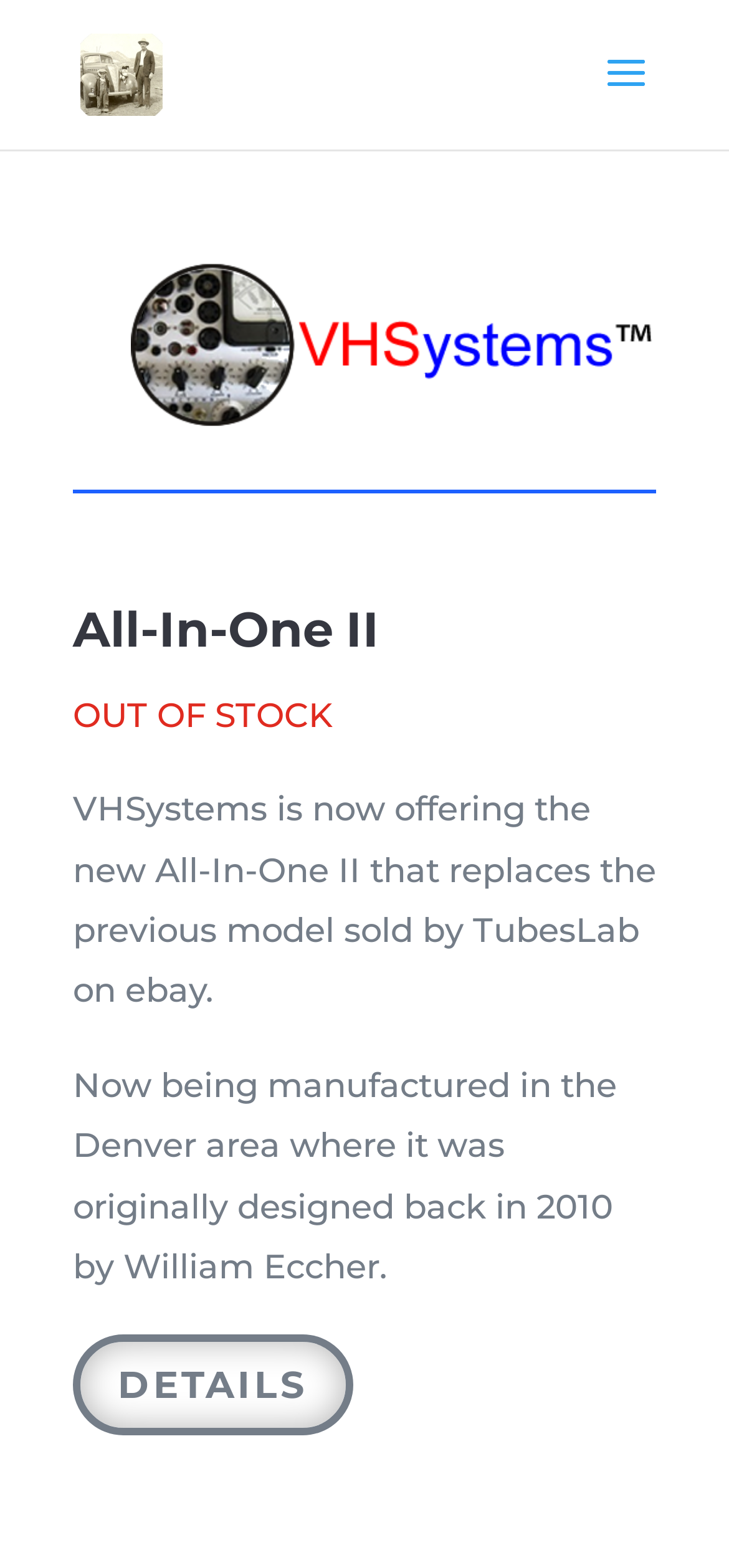Respond to the question below with a single word or phrase:
What is the purpose of the link that says 'DETAILS E'?

To view product details